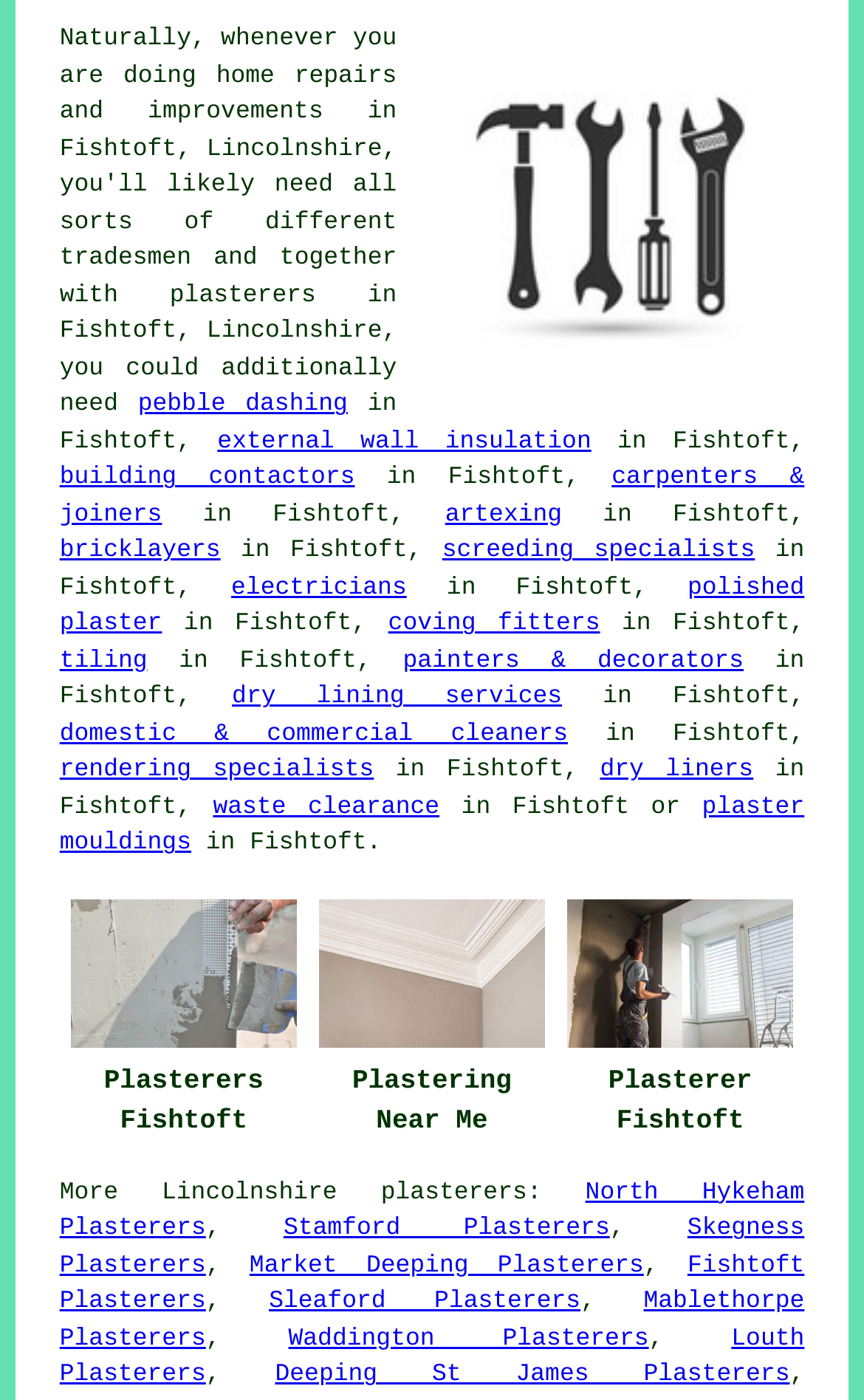Please identify the bounding box coordinates of the element on the webpage that should be clicked to follow this instruction: "check plasterers in Fishtoft". The bounding box coordinates should be given as four float numbers between 0 and 1, formatted as [left, top, right, bottom].

[0.069, 0.568, 0.931, 0.613]